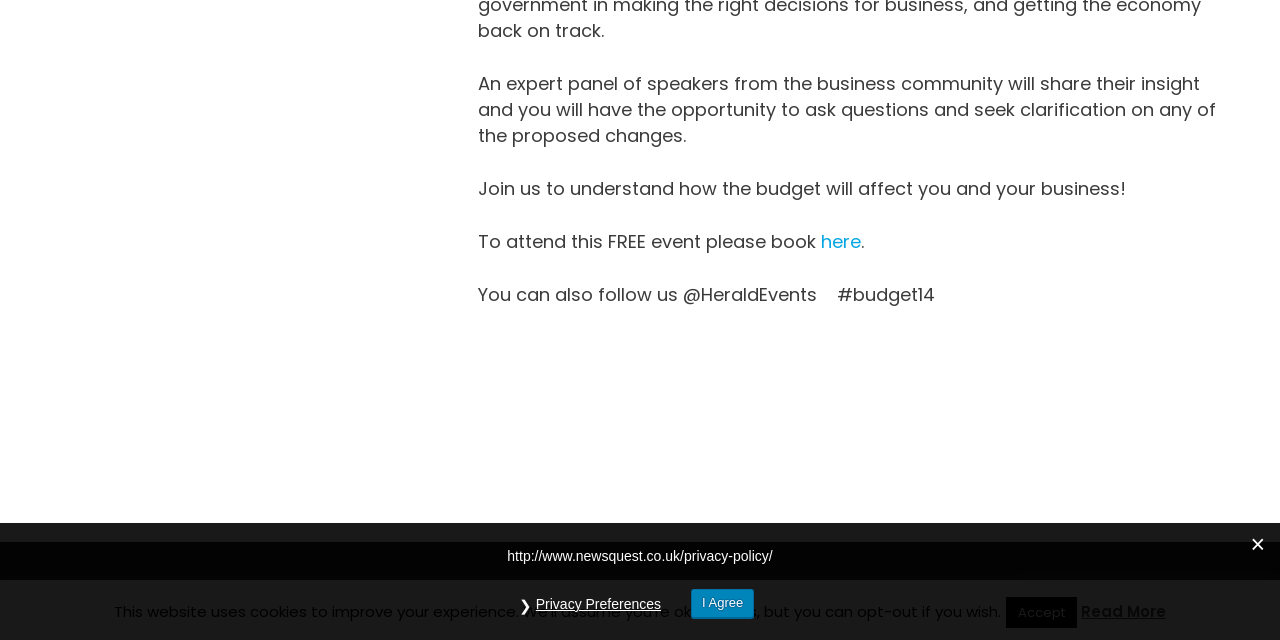Given the description of the UI element: "Terms & Conditions", predict the bounding box coordinates in the form of [left, top, right, bottom], with each value being a float between 0 and 1.

[0.404, 0.903, 0.542, 0.942]